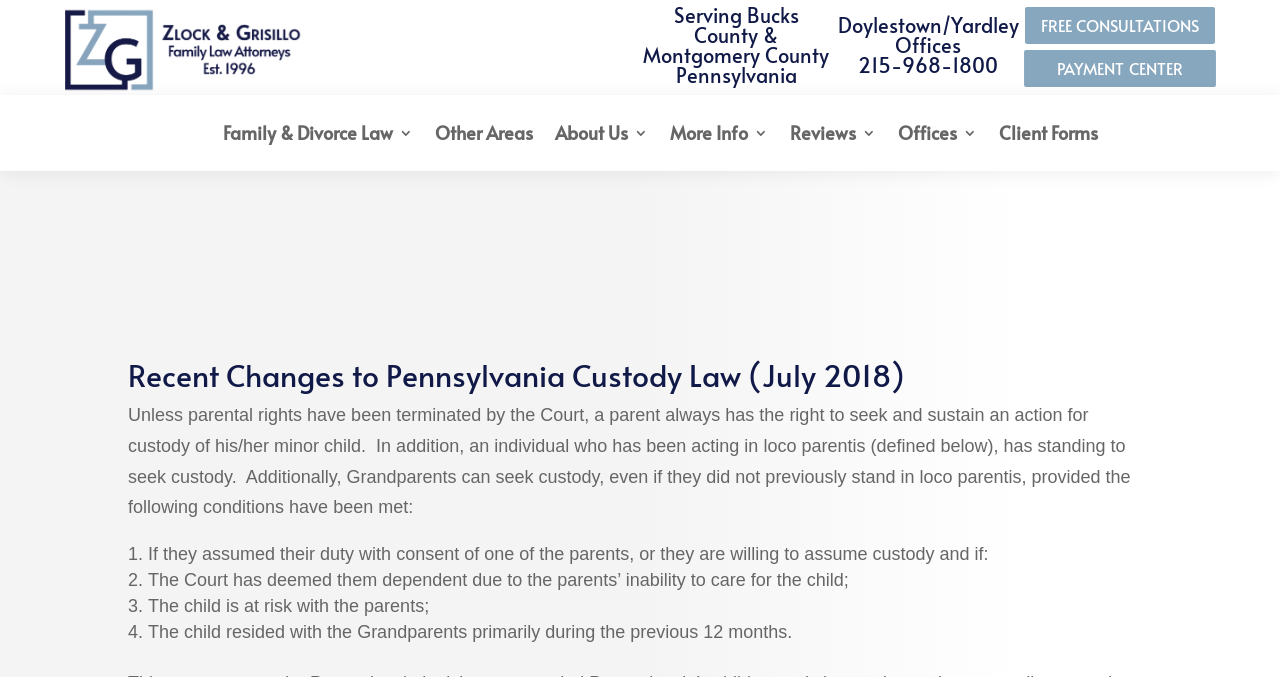What is the topic of the webpage?
Using the information from the image, give a concise answer in one word or a short phrase.

Custody in Pennsylvania